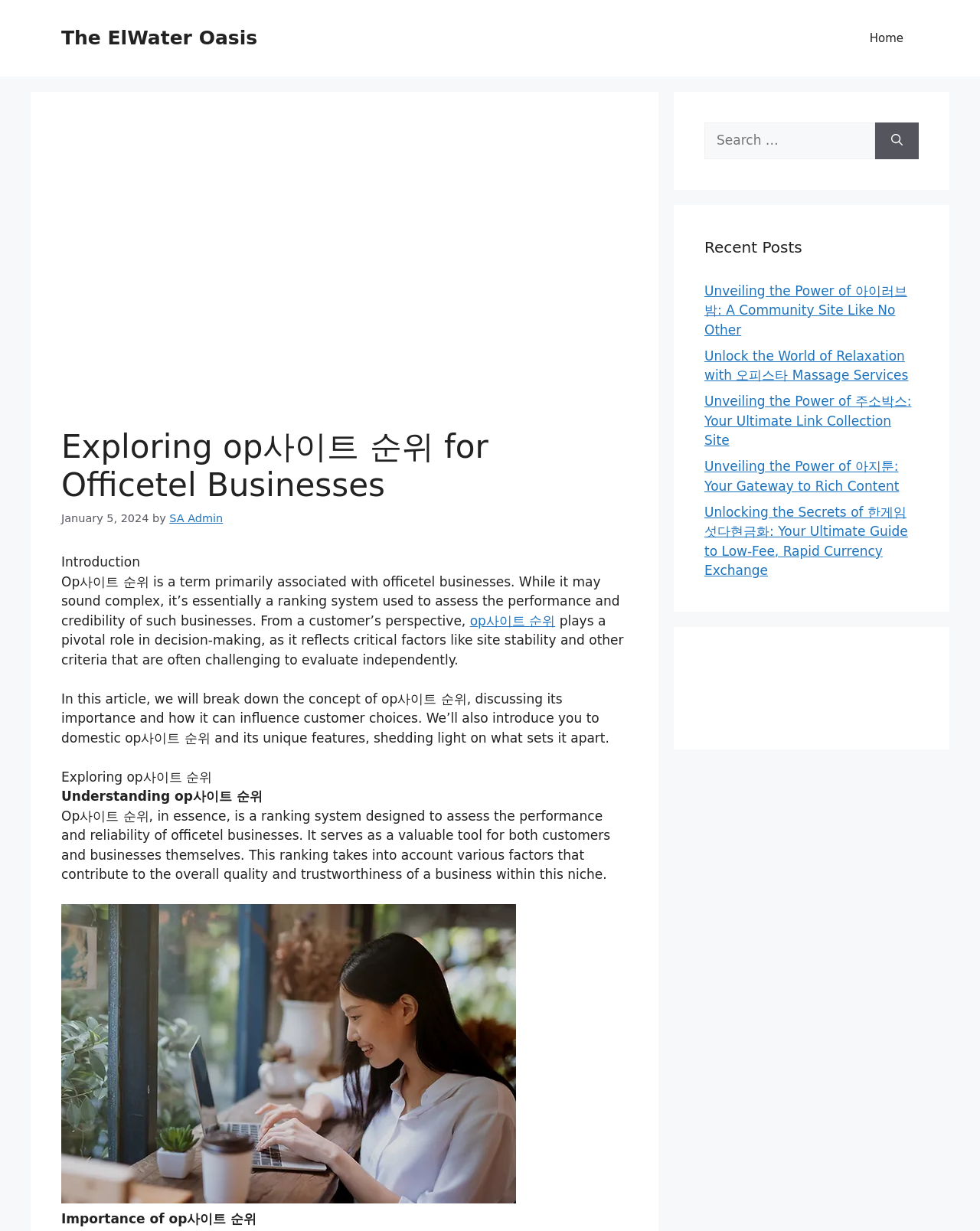Identify the main heading from the webpage and provide its text content.

Exploring op사이트 순위 for Officetel Businesses